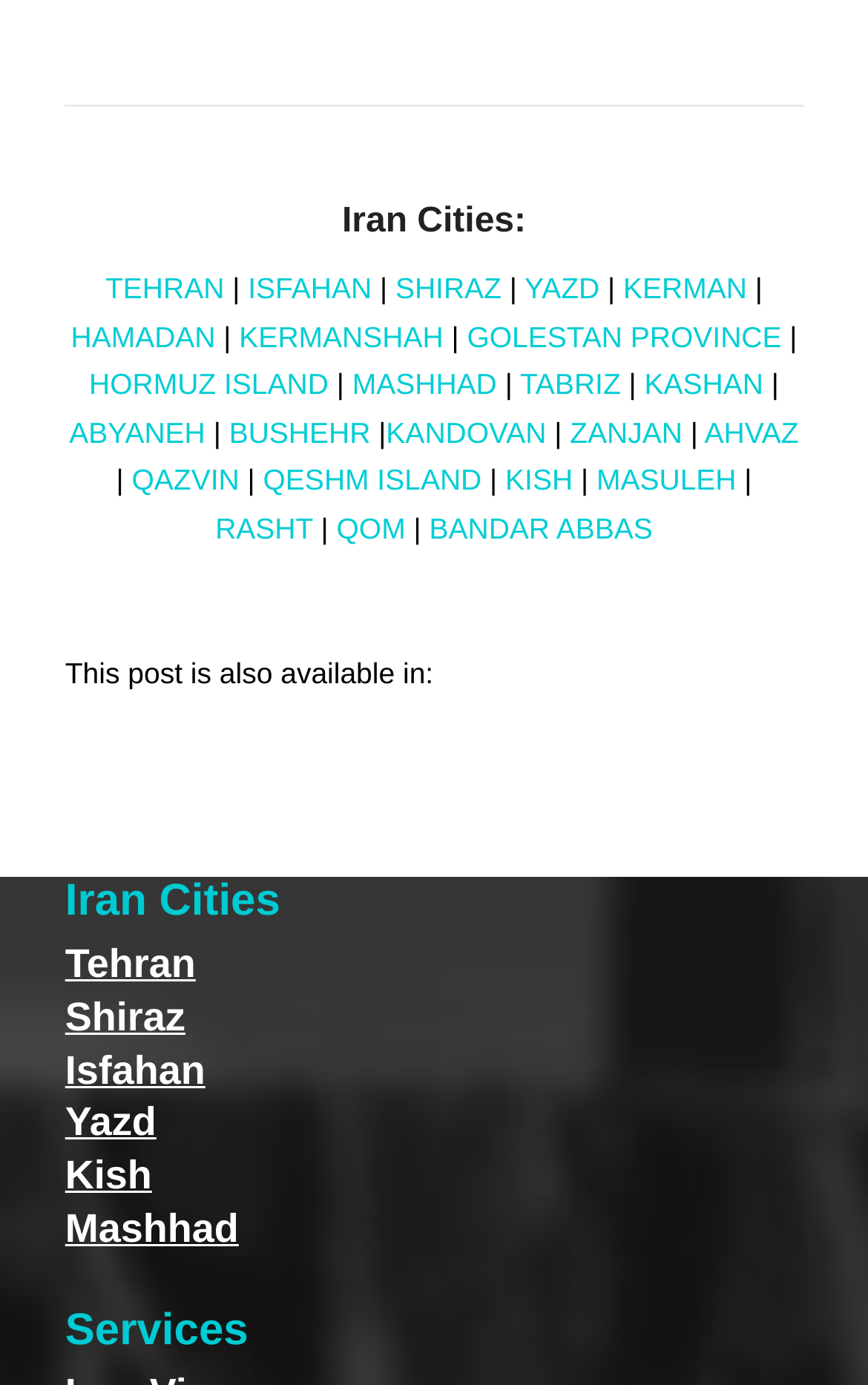Examine the image carefully and respond to the question with a detailed answer: 
What is the last city listed?

The last city listed is actually not a city, but a heading element with the text 'Services'. It is located at the bottom of the webpage, with a bounding box coordinate of [0.075, 0.943, 0.925, 0.978]. This element is a heading, not a link, indicating that it is a category or section title rather than a specific city.